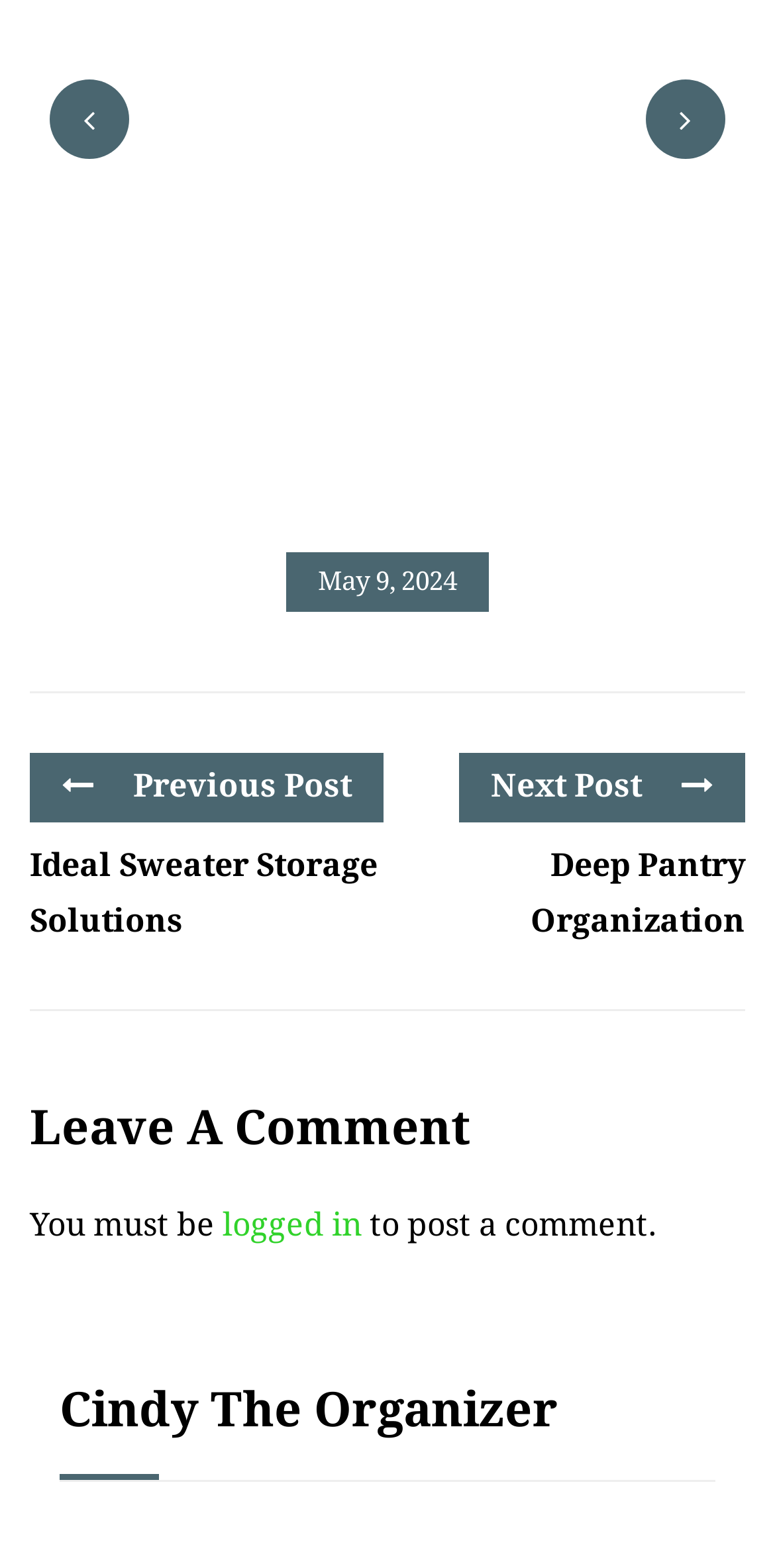Based on the image, give a detailed response to the question: What is the date mentioned on the webpage?

The date 'May 9, 2024' is mentioned on the webpage, which can be found in the link element with the text 'May 9, 2024' and bounding box coordinates [0.369, 0.352, 0.631, 0.39].